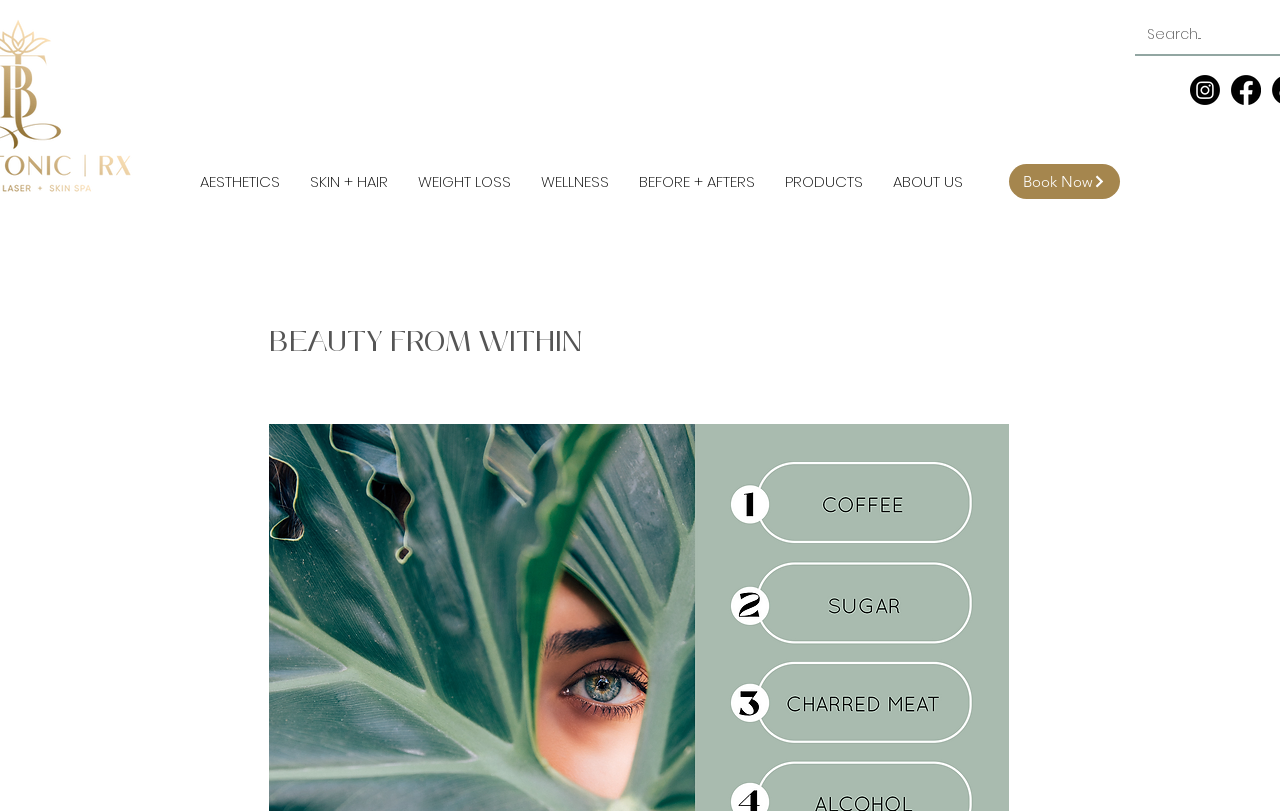Bounding box coordinates are specified in the format (top-left x, top-left y, bottom-right x, bottom-right y). All values are floating point numbers bounded between 0 and 1. Please provide the bounding box coordinate of the region this sentence describes: WHF New Staff and Promotions

None